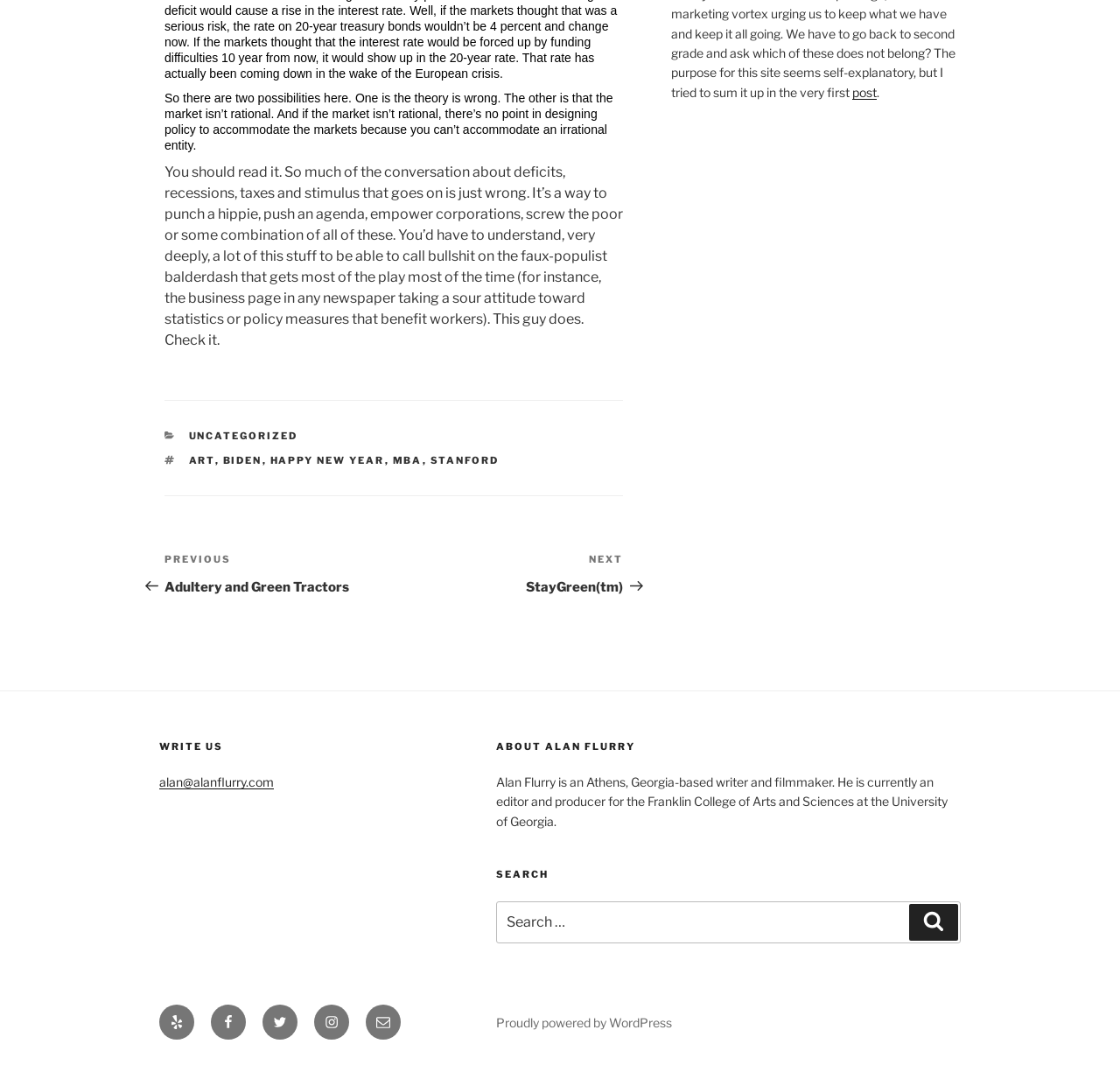Calculate the bounding box coordinates for the UI element based on the following description: "Biden". Ensure the coordinates are four float numbers between 0 and 1, i.e., [left, top, right, bottom].

[0.199, 0.426, 0.234, 0.438]